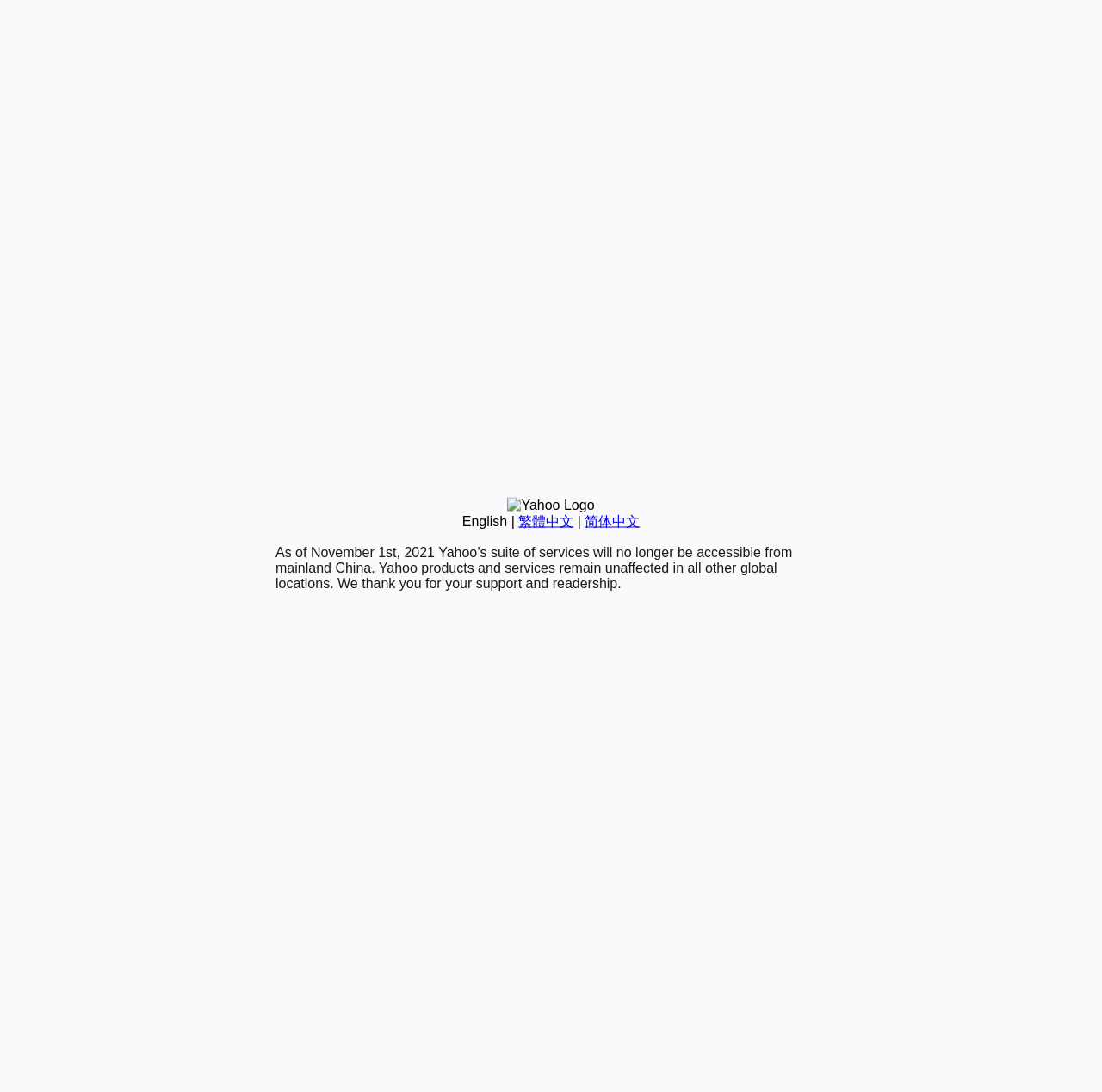Identify the bounding box coordinates for the UI element described as follows: 繁體中文. Use the format (top-left x, top-left y, bottom-right x, bottom-right y) and ensure all values are floating point numbers between 0 and 1.

[0.47, 0.47, 0.52, 0.484]